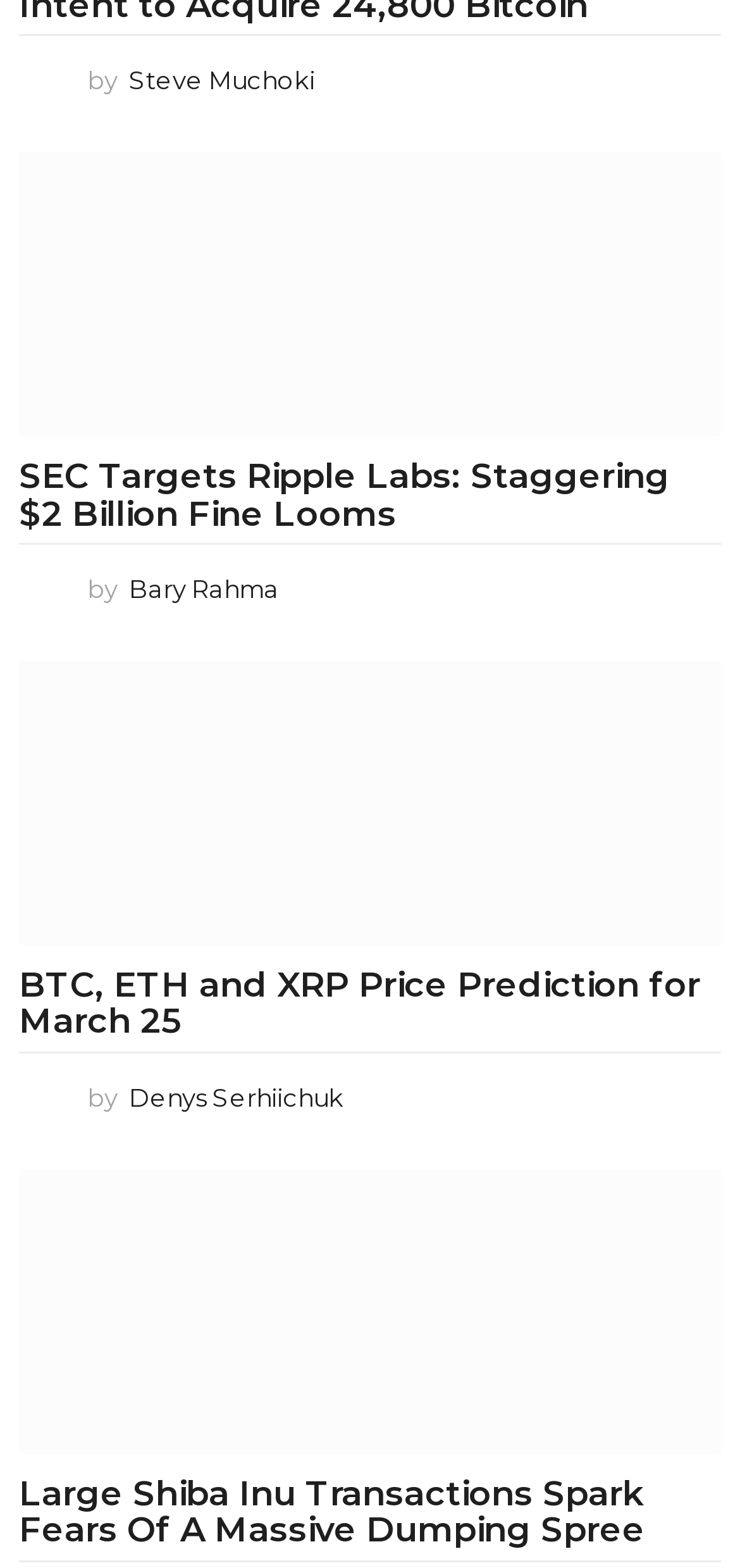What is the title of the second article?
Please answer using one word or phrase, based on the screenshot.

BTC, ETH and XRP Price Prediction for March 25